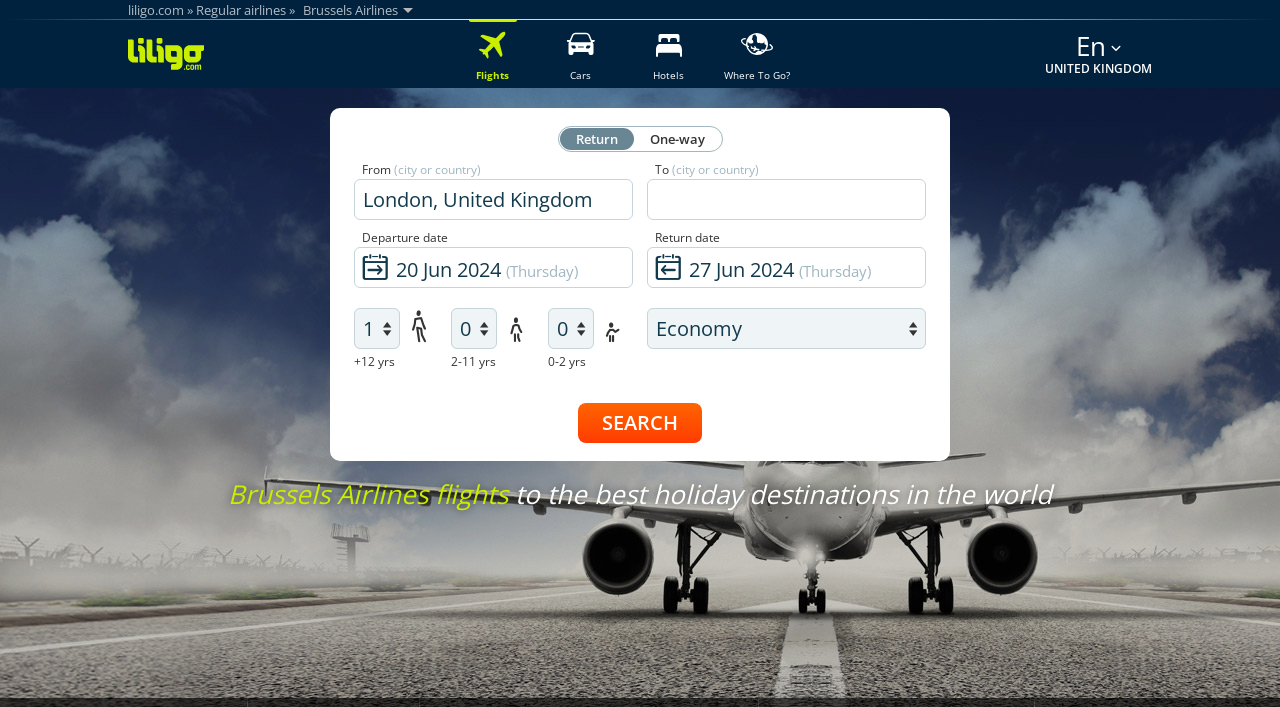What type of travel is the webpage focused on?
Carefully analyze the image and provide a detailed answer to the question.

The webpage is focused on flights because the navigation menu at the top of the page includes options for 'Flights', 'Cars', and 'Hotels', indicating that the webpage is primarily used for booking flights, and the search form is designed to enter flight-related information.